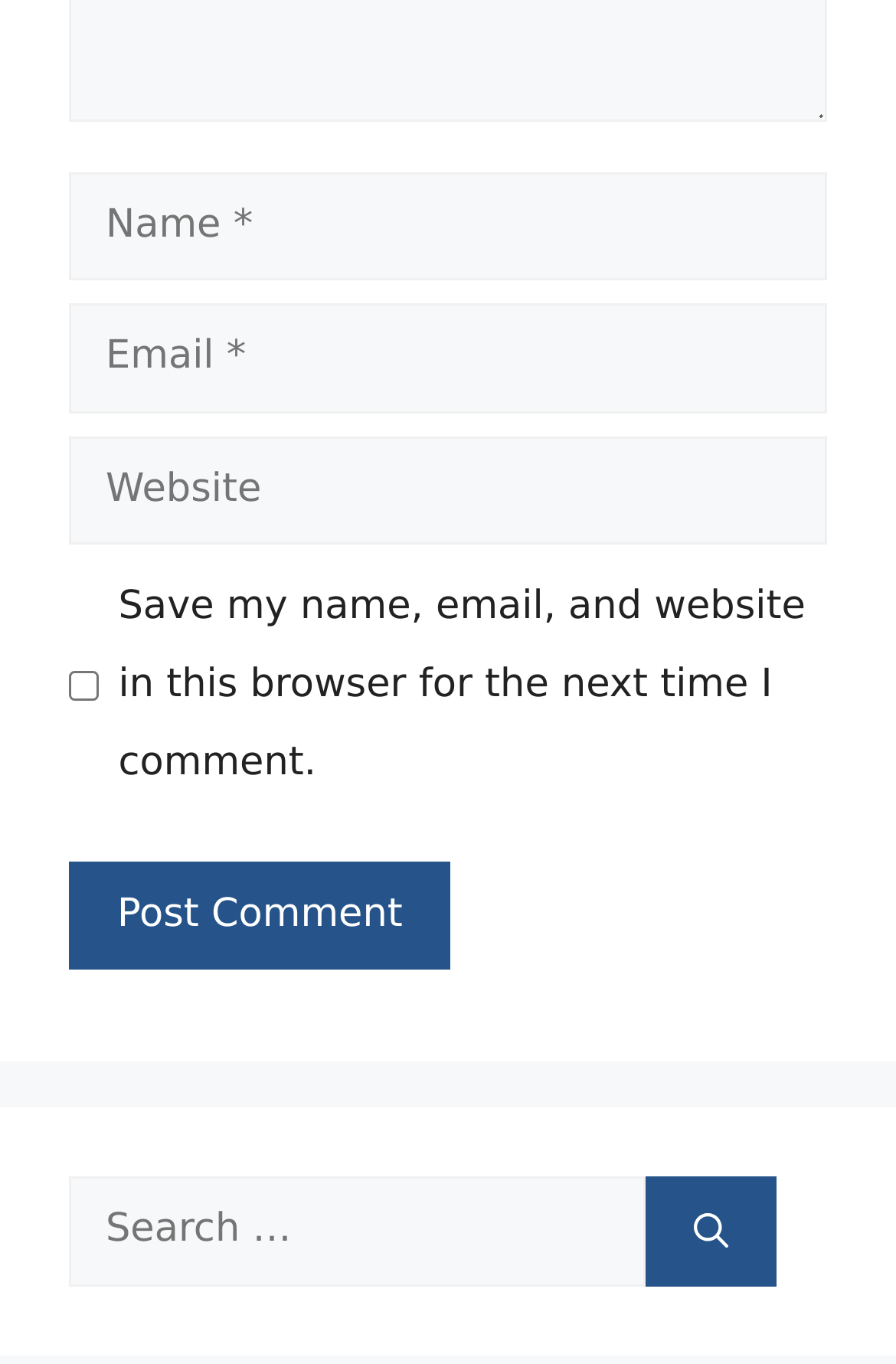Using the information in the image, could you please answer the following question in detail:
What is the function of the button at the bottom right?

The button is located at the bottom right of the webpage, next to a searchbox with a label 'Search for:'. This suggests that the button is used to initiate a search query based on the input in the searchbox.